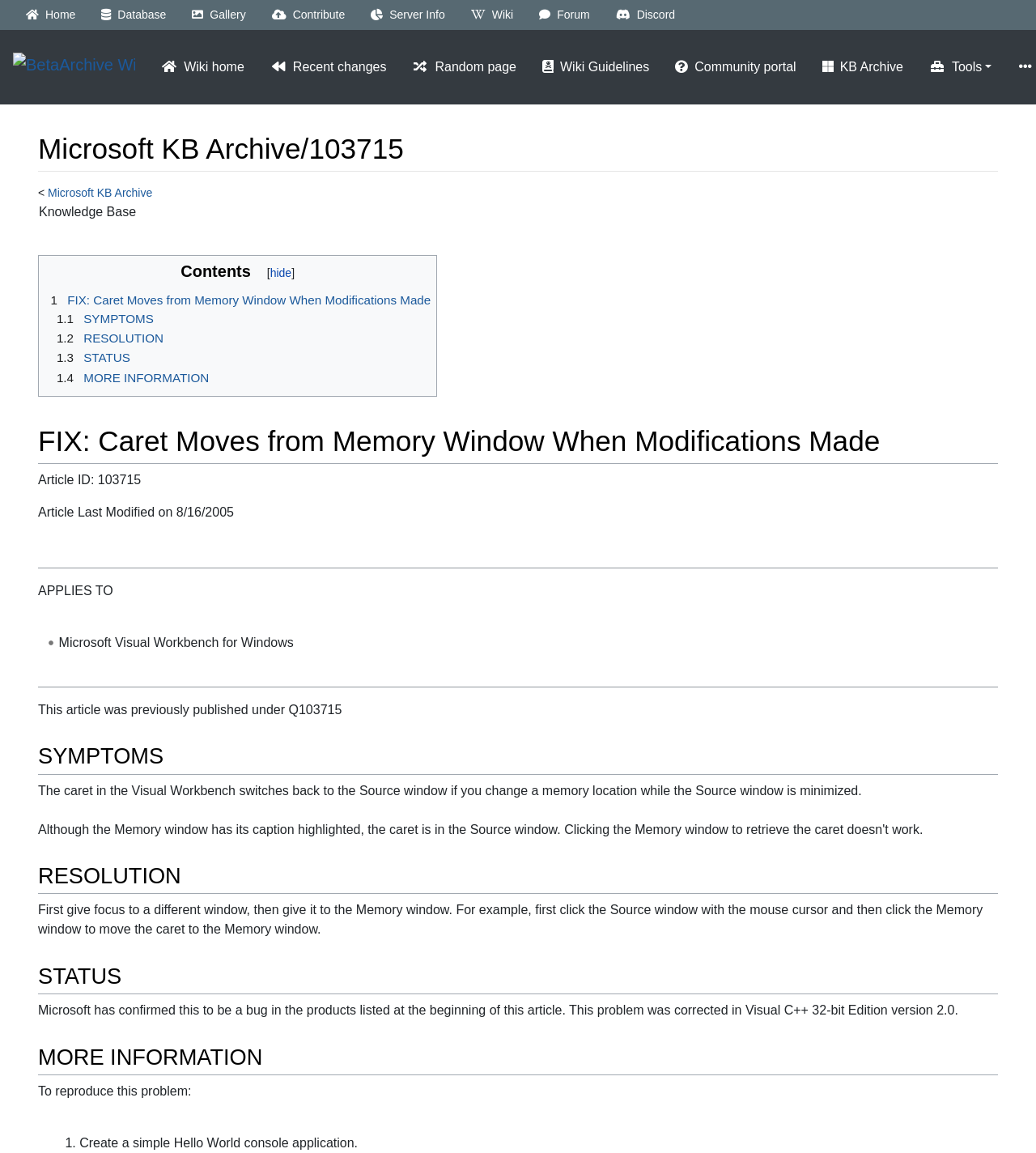What is the name of the wiki?
Using the image as a reference, give a one-word or short phrase answer.

BetaArchive Wiki